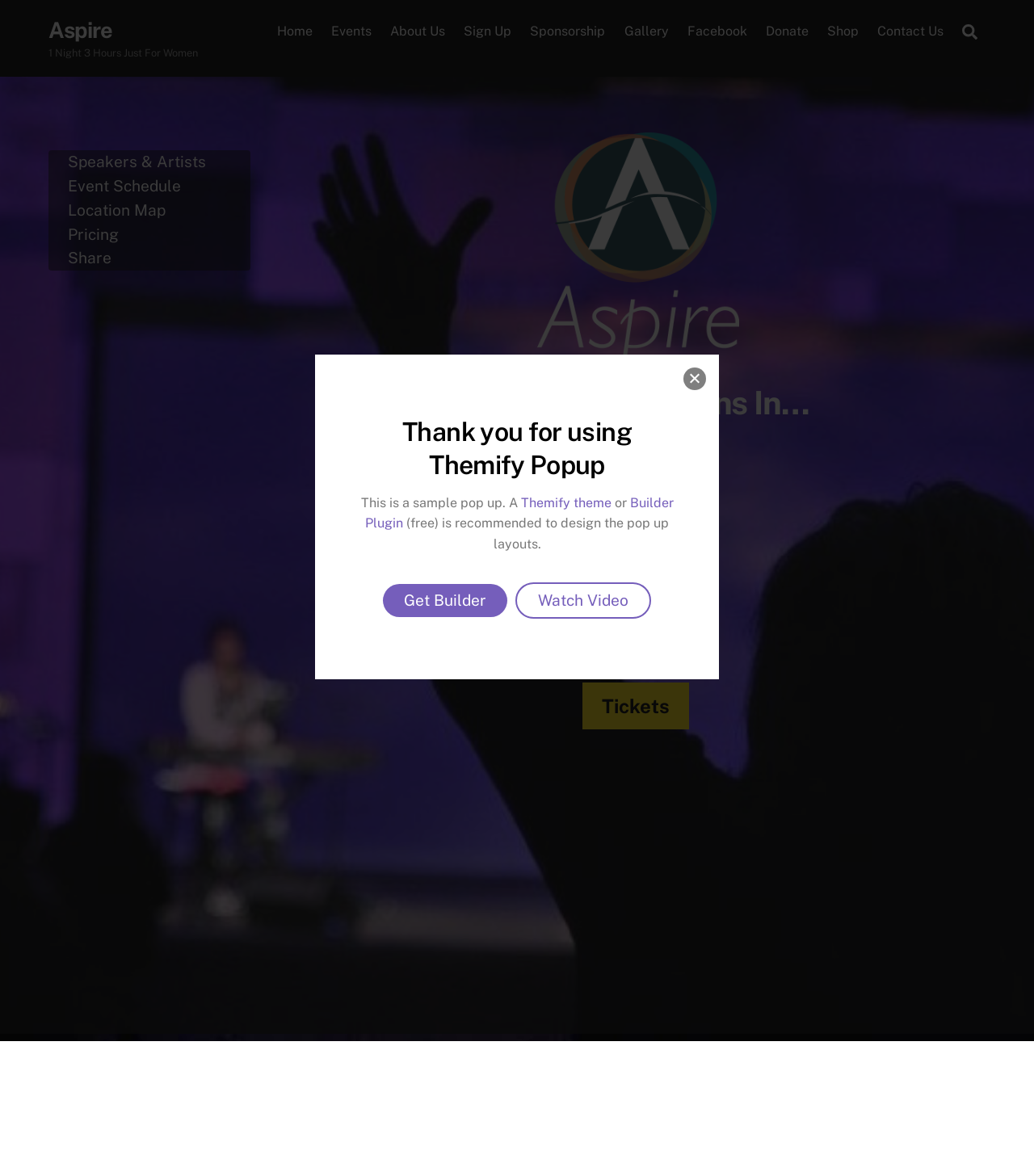Calculate the bounding box coordinates for the UI element based on the following description: "Nordic-expat.com". Ensure the coordinates are four float numbers between 0 and 1, i.e., [left, top, right, bottom].

None